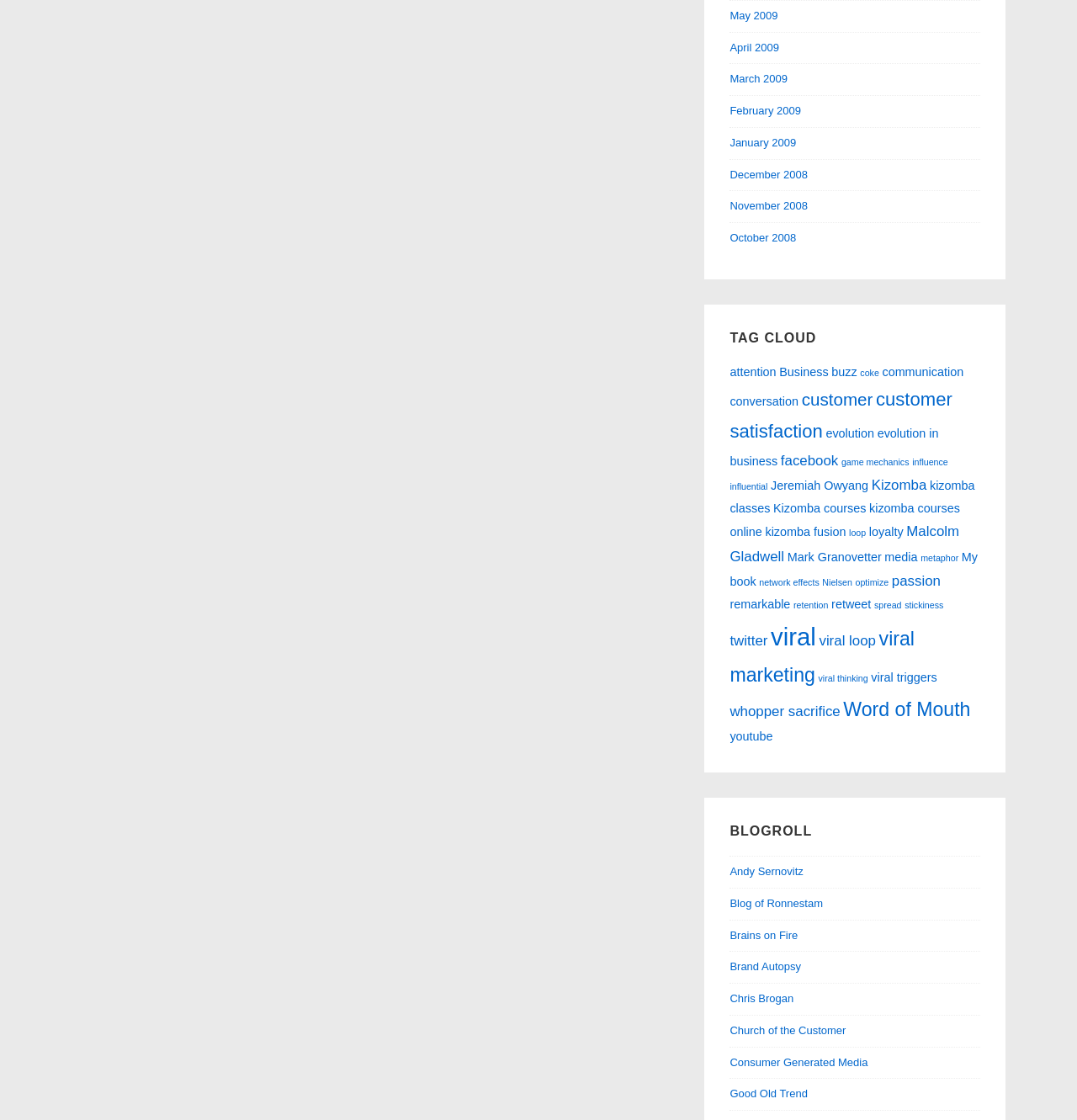Determine the bounding box coordinates for the region that must be clicked to execute the following instruction: "View 'TAG CLOUD'".

[0.678, 0.294, 0.91, 0.309]